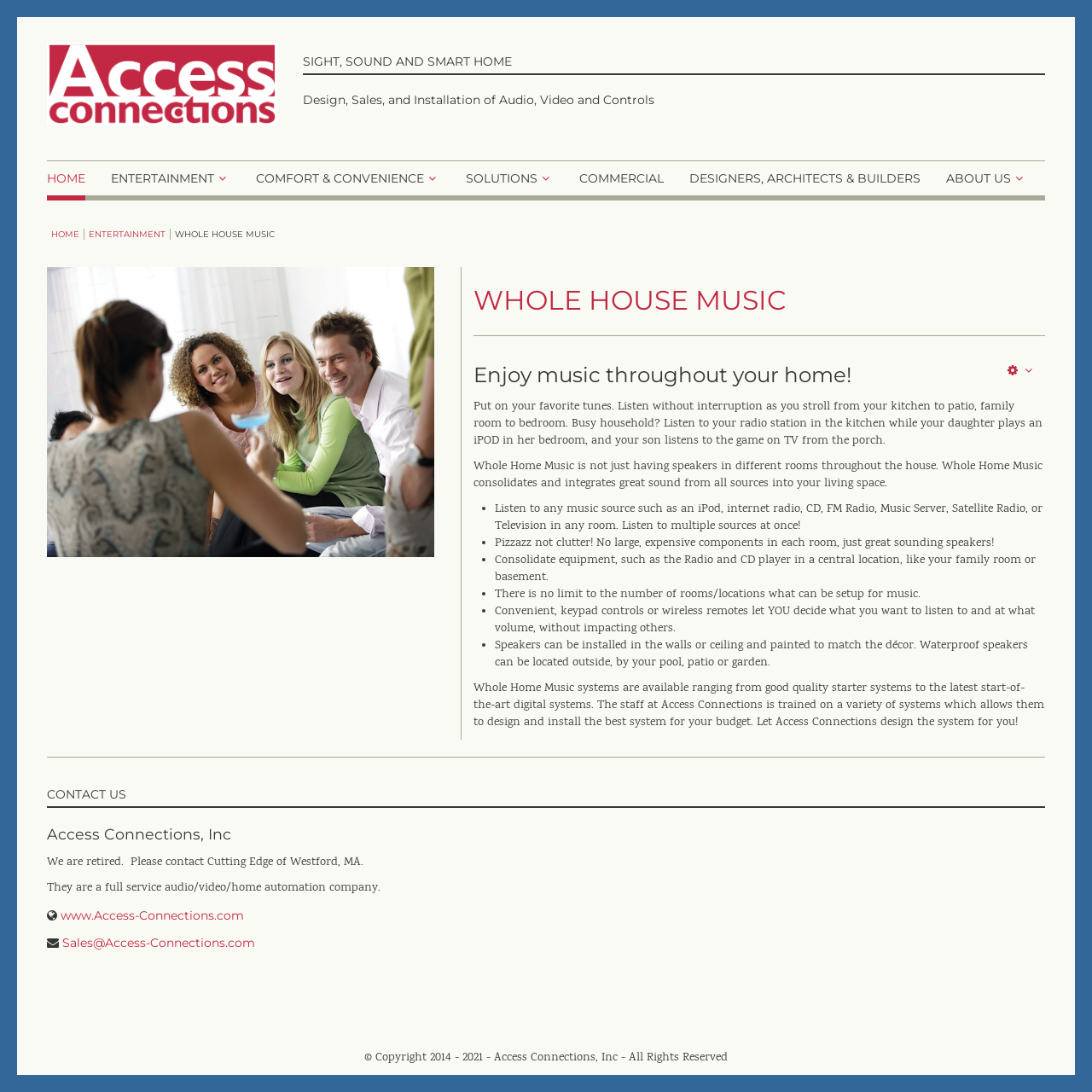Please provide the bounding box coordinates for the element that needs to be clicked to perform the instruction: "Visit the 'www.Access-Connections.com' website". The coordinates must consist of four float numbers between 0 and 1, formatted as [left, top, right, bottom].

[0.055, 0.831, 0.223, 0.846]